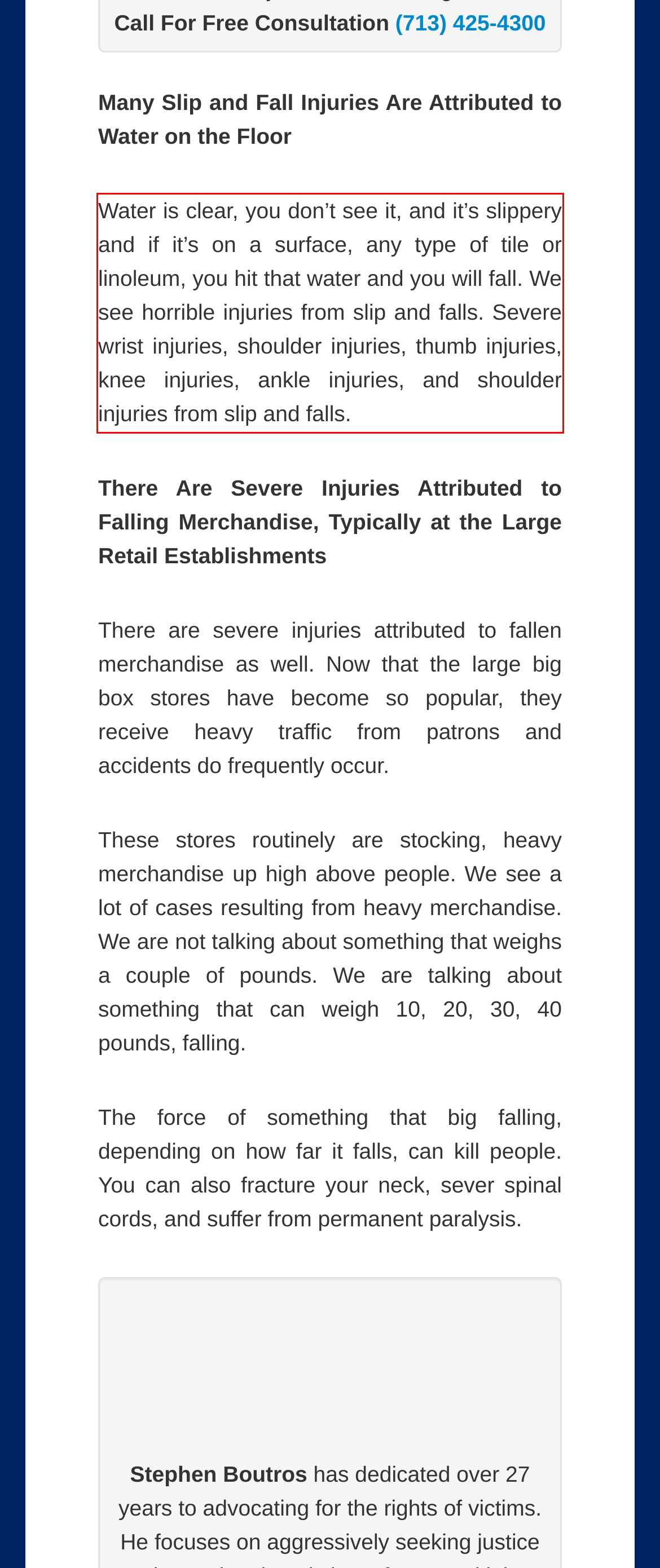Look at the webpage screenshot and recognize the text inside the red bounding box.

Water is clear, you don’t see it, and it’s slippery and if it’s on a surface, any type of tile or linoleum, you hit that water and you will fall. We see horrible injuries from slip and falls. Severe wrist injuries, shoulder injuries, thumb injuries, knee injuries, ankle injuries, and shoulder injuries from slip and falls.